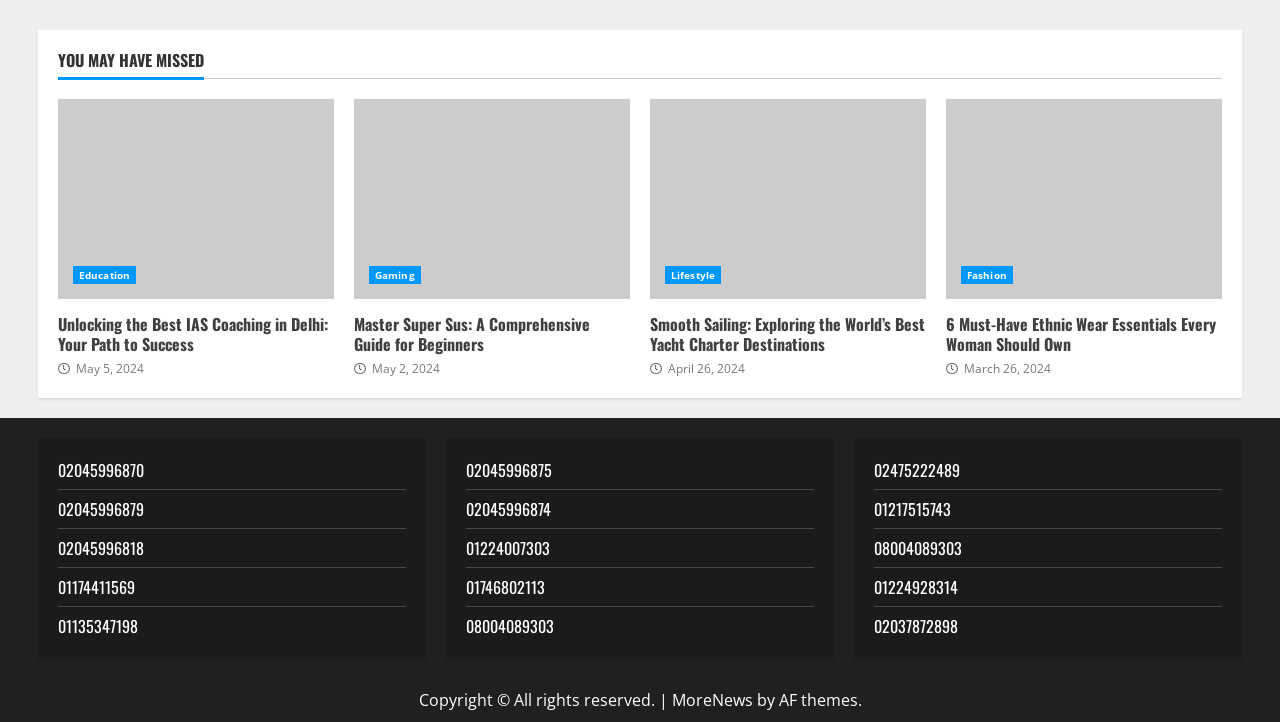What is the category of the article 'Unlocking the Best IAS Coaching in Delhi: Your Path to Success'?
Examine the image and give a concise answer in one word or a short phrase.

Education